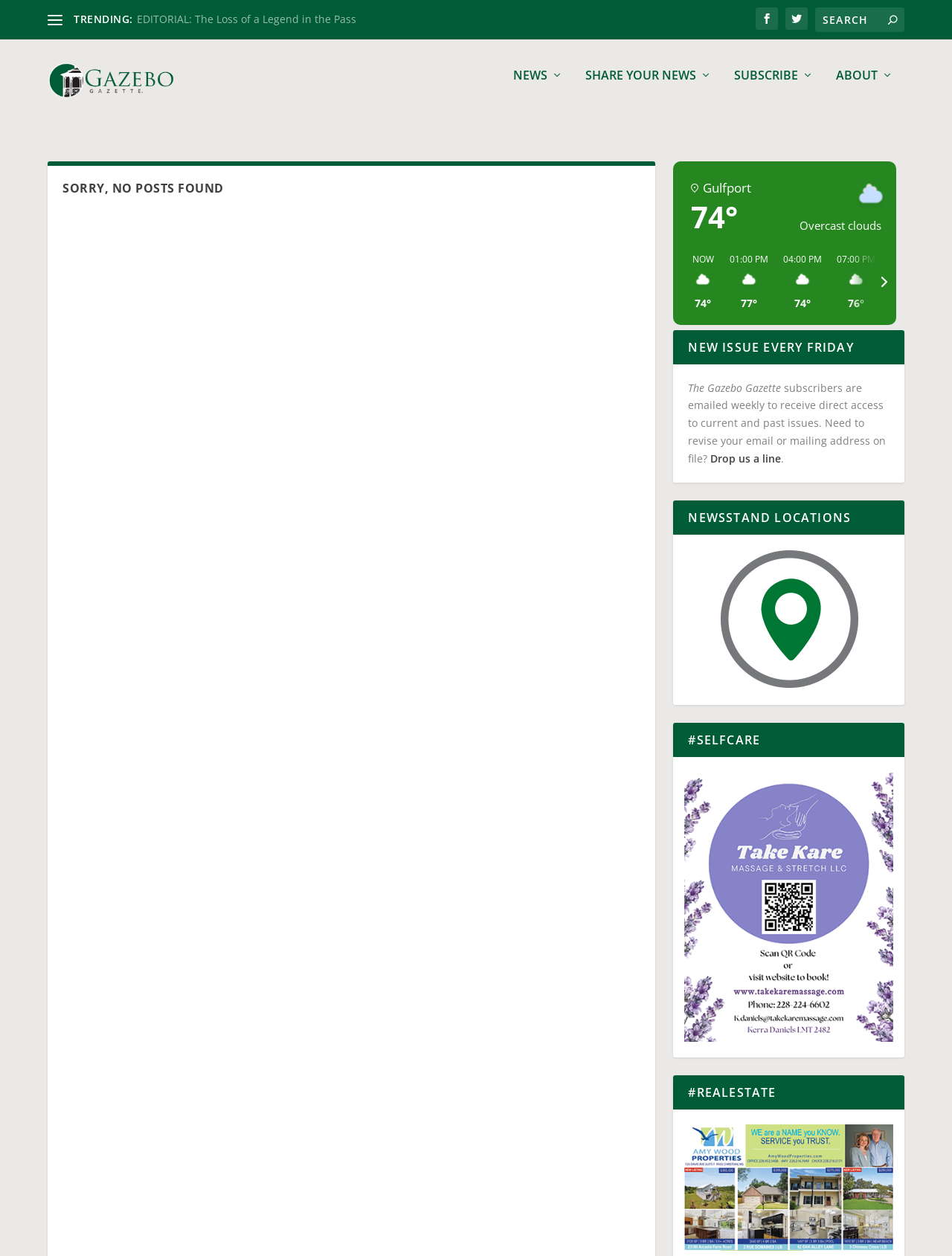Please answer the following question using a single word or phrase: 
What is the frequency of new issues?

Every Friday